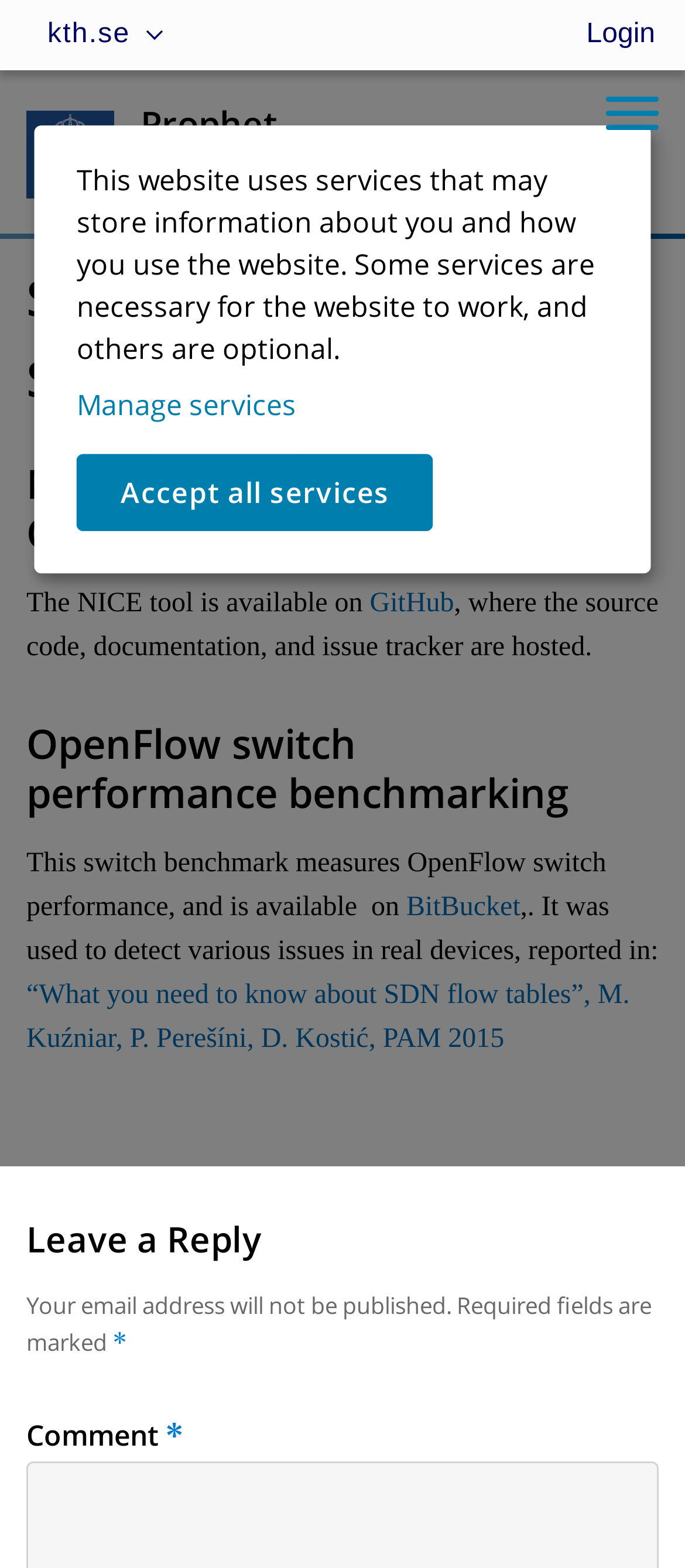Give a concise answer using one word or a phrase to the following question:
What is the name of the switch benchmark mentioned in the webpage?

OpenFlow switch performance benchmarking